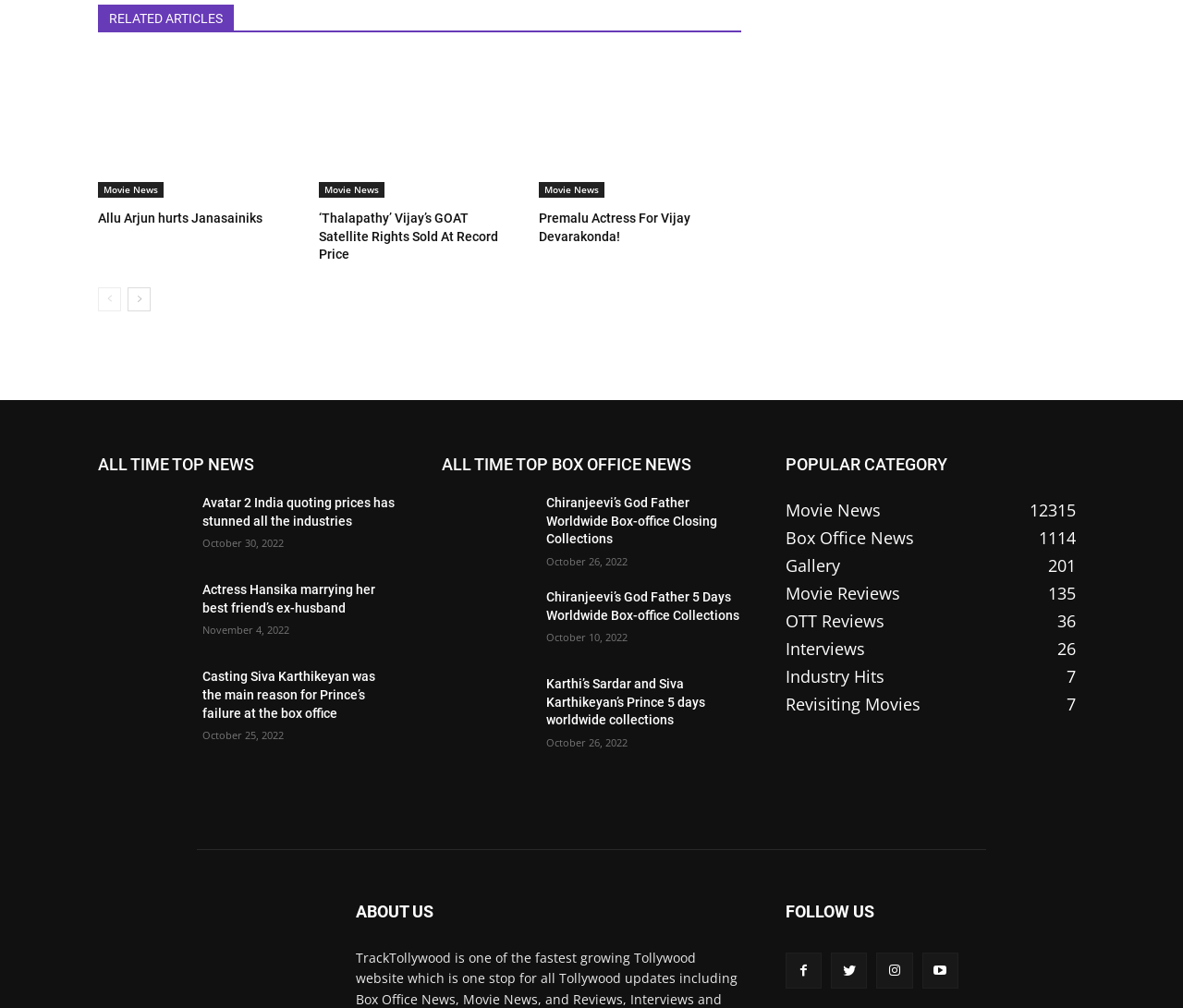What is the purpose of the link 'TrackTollywood'?
Please look at the screenshot and answer in one word or a short phrase.

To track Tollywood